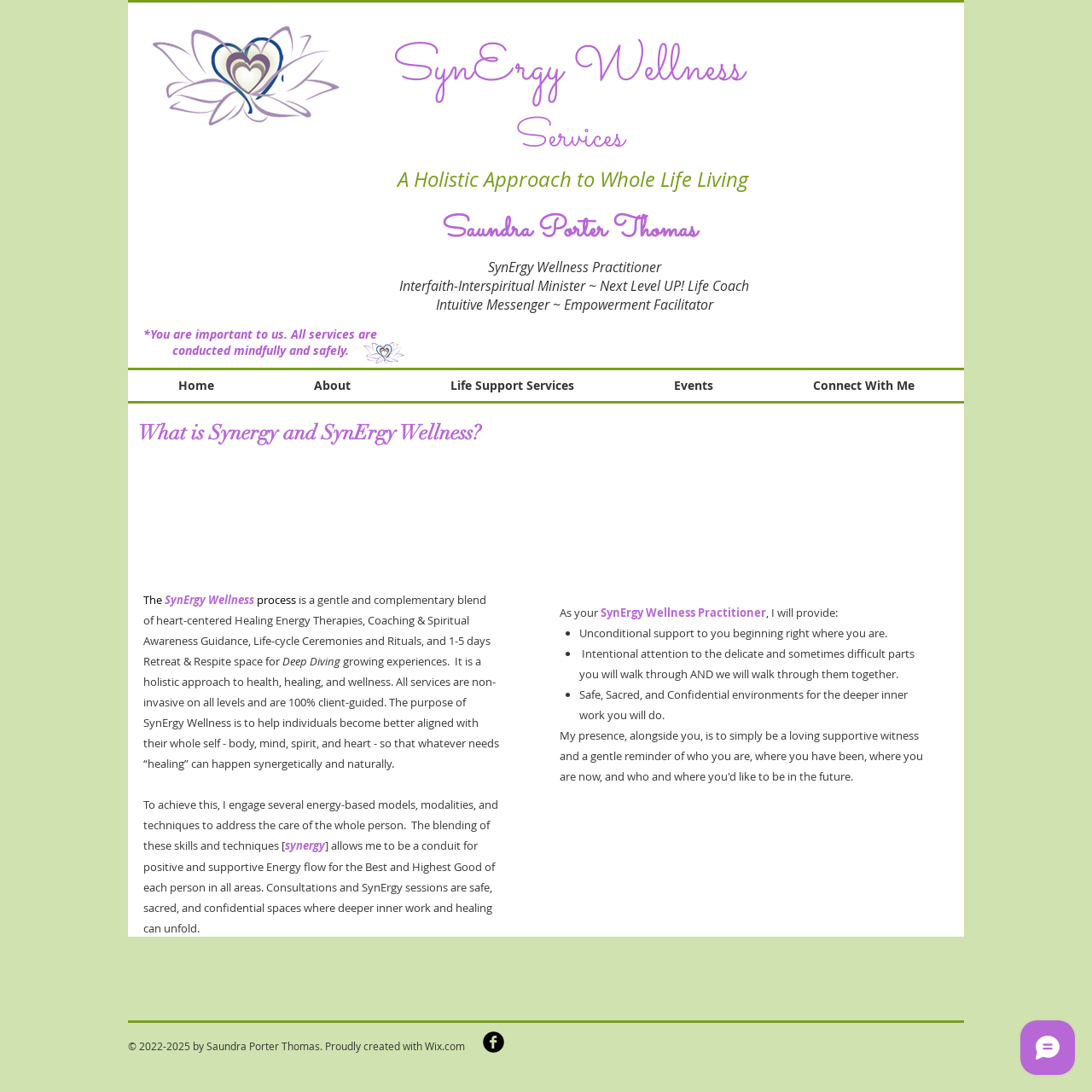Is the website secured?
Please respond to the question with as much detail as possible.

I found the answer by looking at the copyright information at the bottom of the page, which indicates that the website is secured and protected by copyright laws.